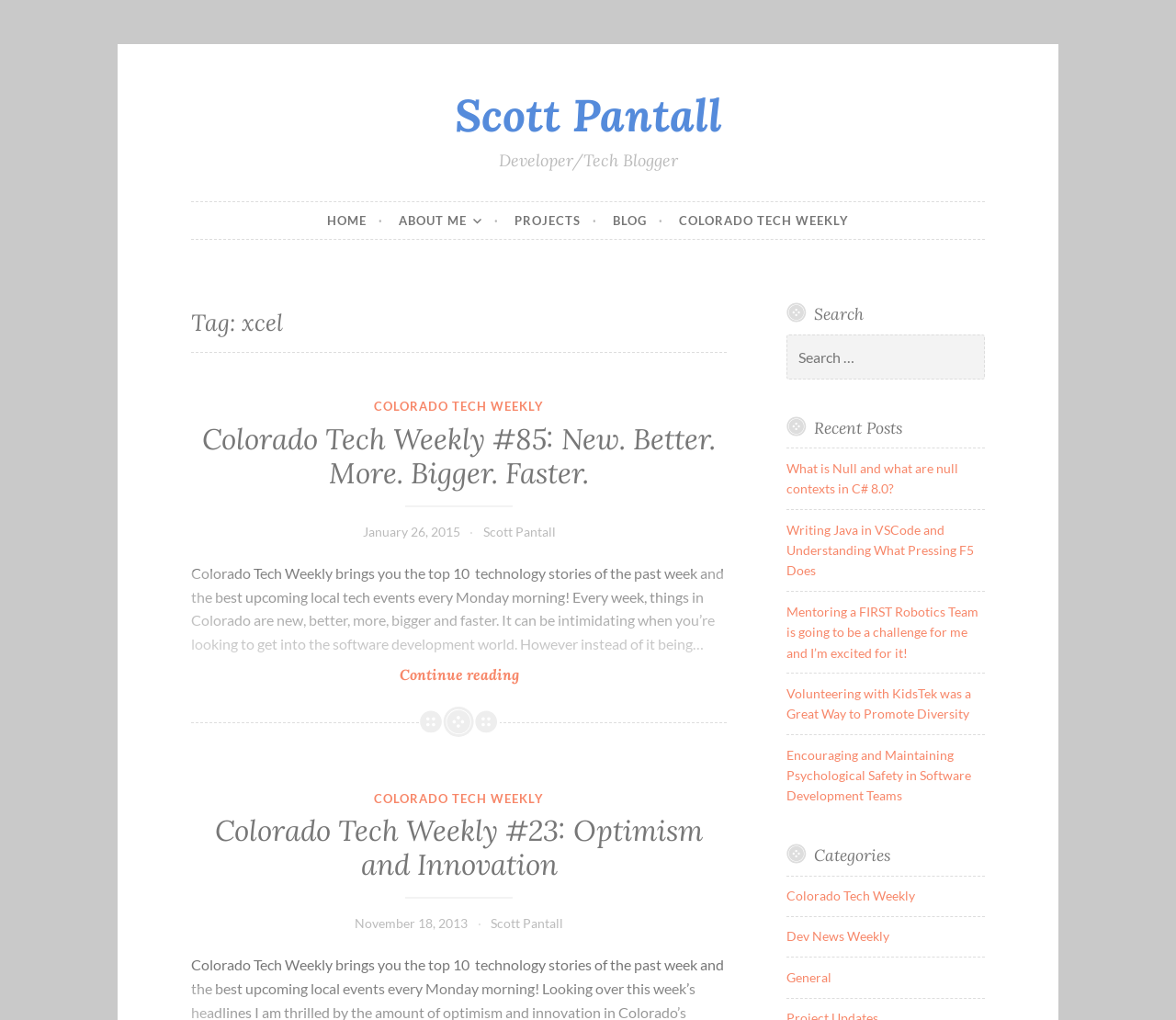What is the purpose of the 'Search' section?
Please utilize the information in the image to give a detailed response to the question.

The answer can be found by examining the search section which has a heading 'Search' and a search box with a placeholder text 'Search for:'. This suggests that the purpose of this section is to allow users to search for content on the website.